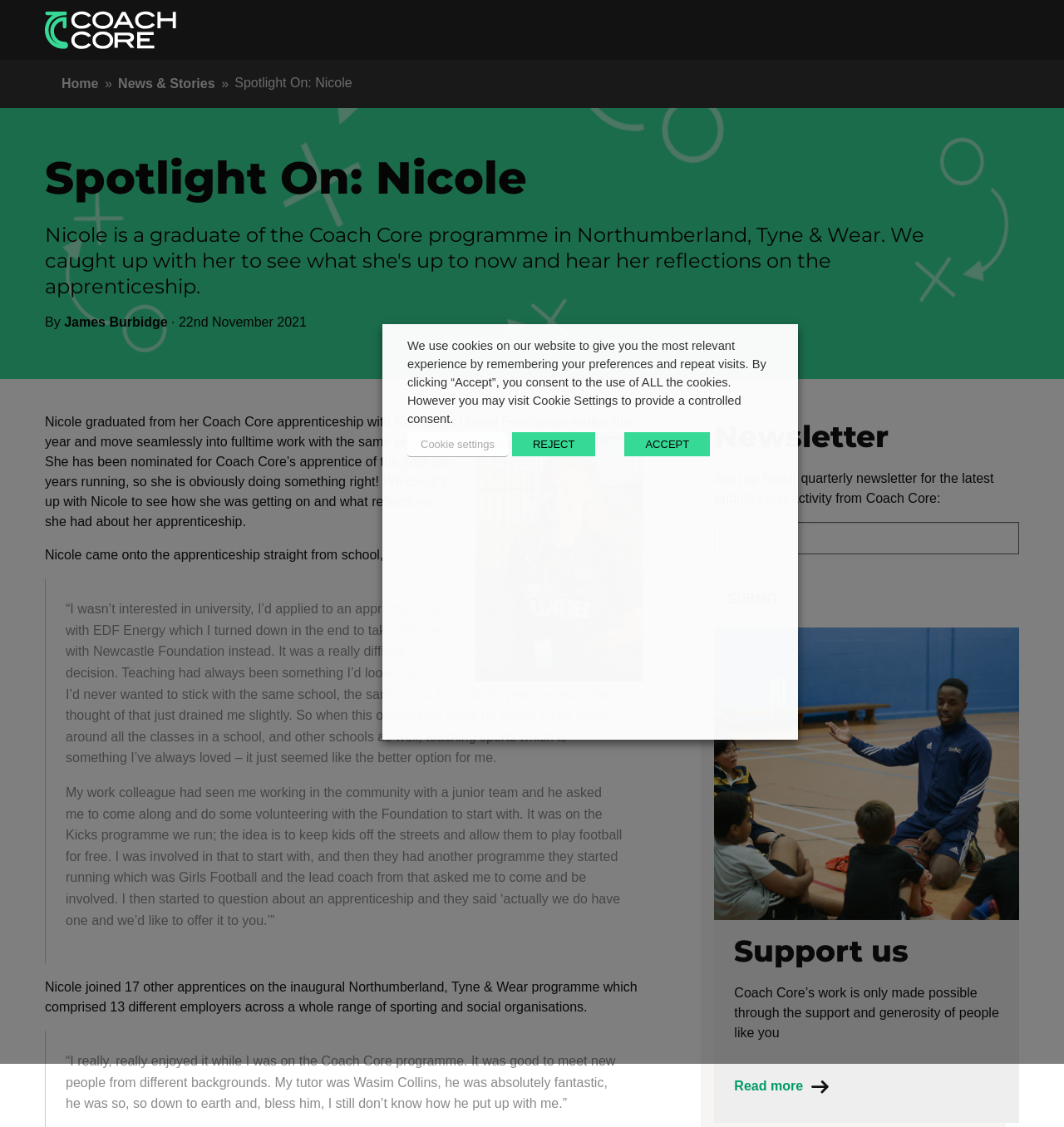How many apprentices were on the inaugural Northumberland, Tyne & Wear programme?
Look at the screenshot and respond with a single word or phrase.

18